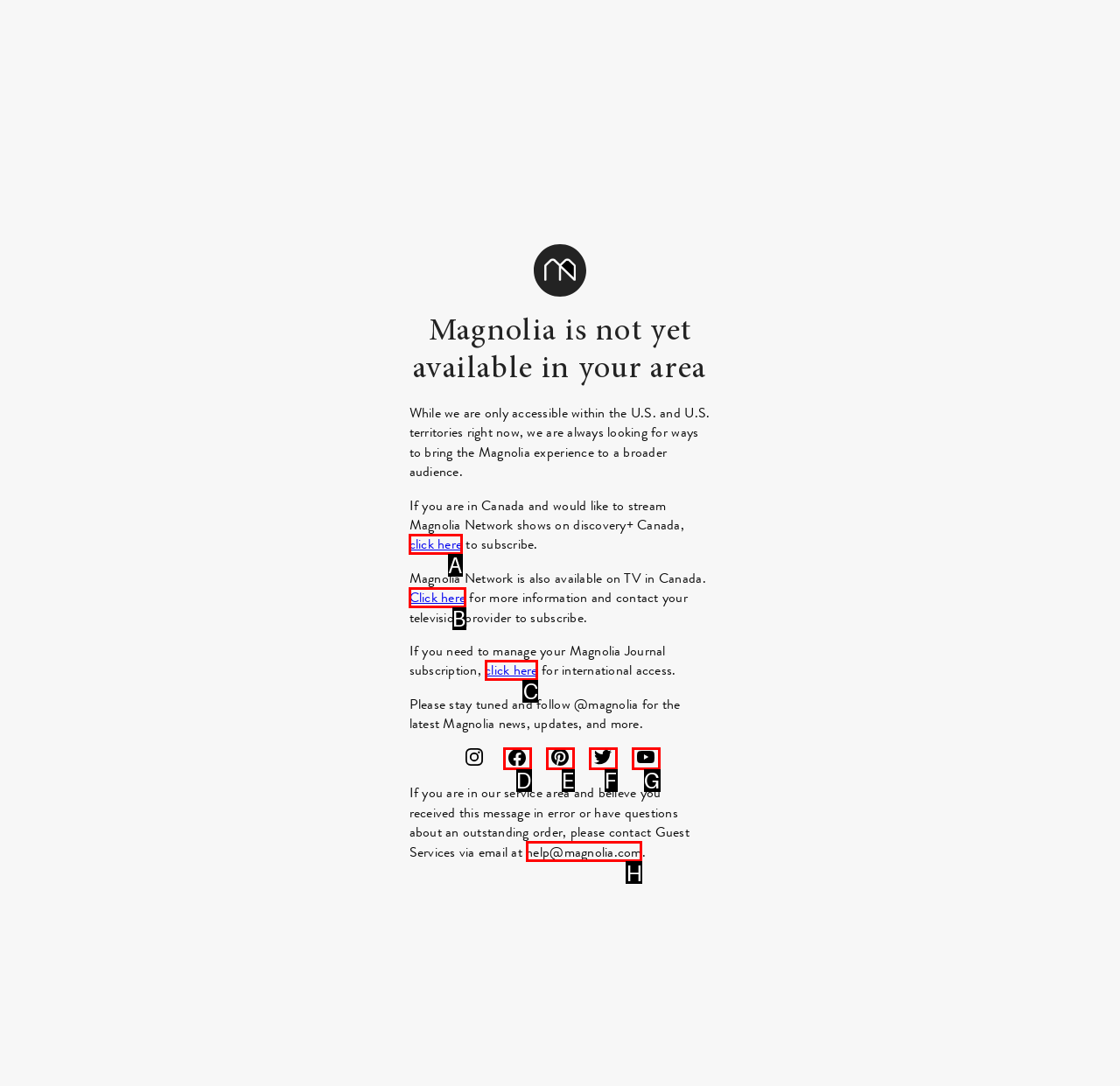Determine which option matches the description: Click here. Answer using the letter of the option.

B